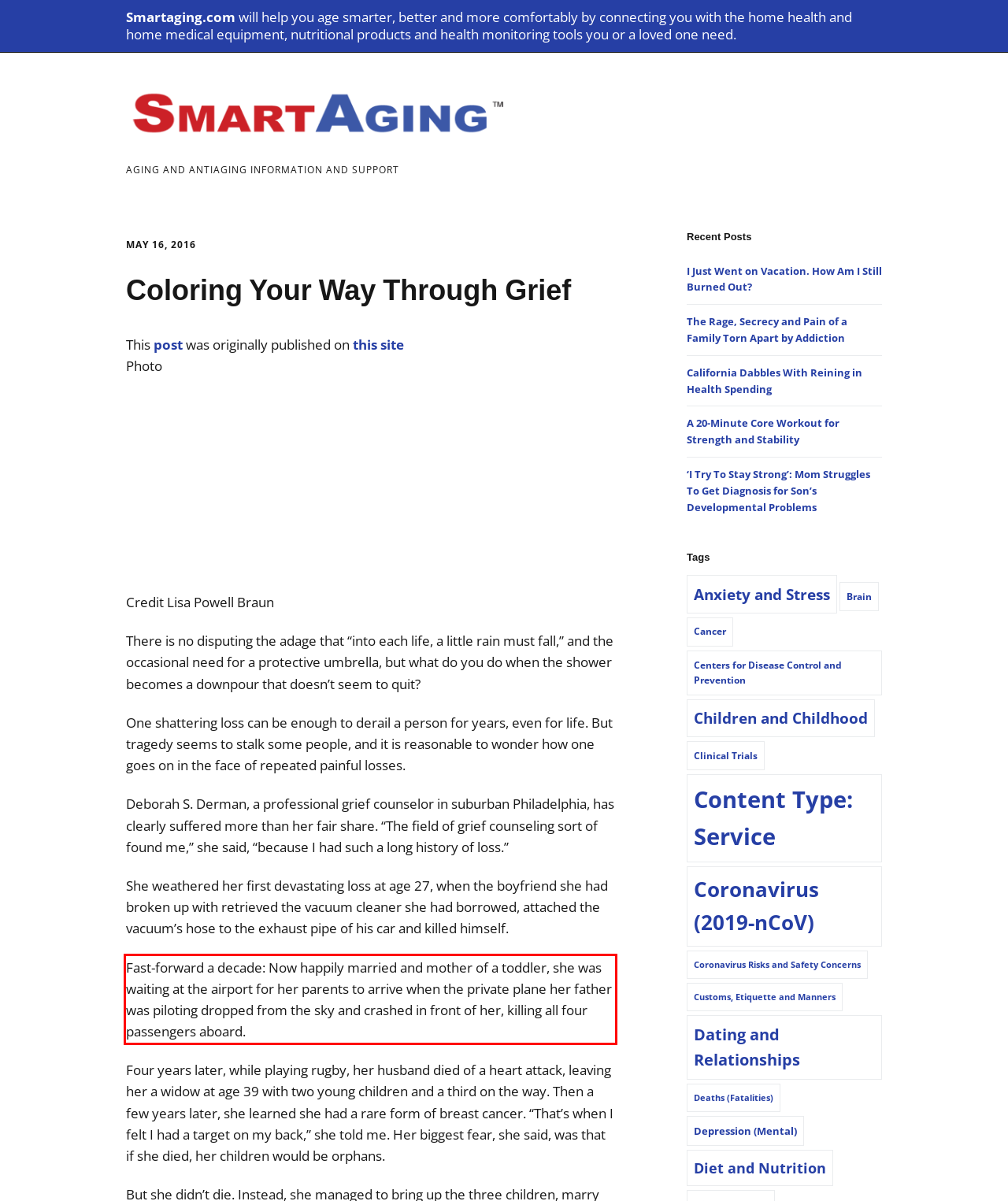Examine the webpage screenshot and use OCR to obtain the text inside the red bounding box.

Fast-forward a decade: Now happily married and mother of a toddler, she was waiting at the airport for her parents to arrive when the private plane her father was piloting dropped from the sky and crashed in front of her, killing all four passengers aboard.